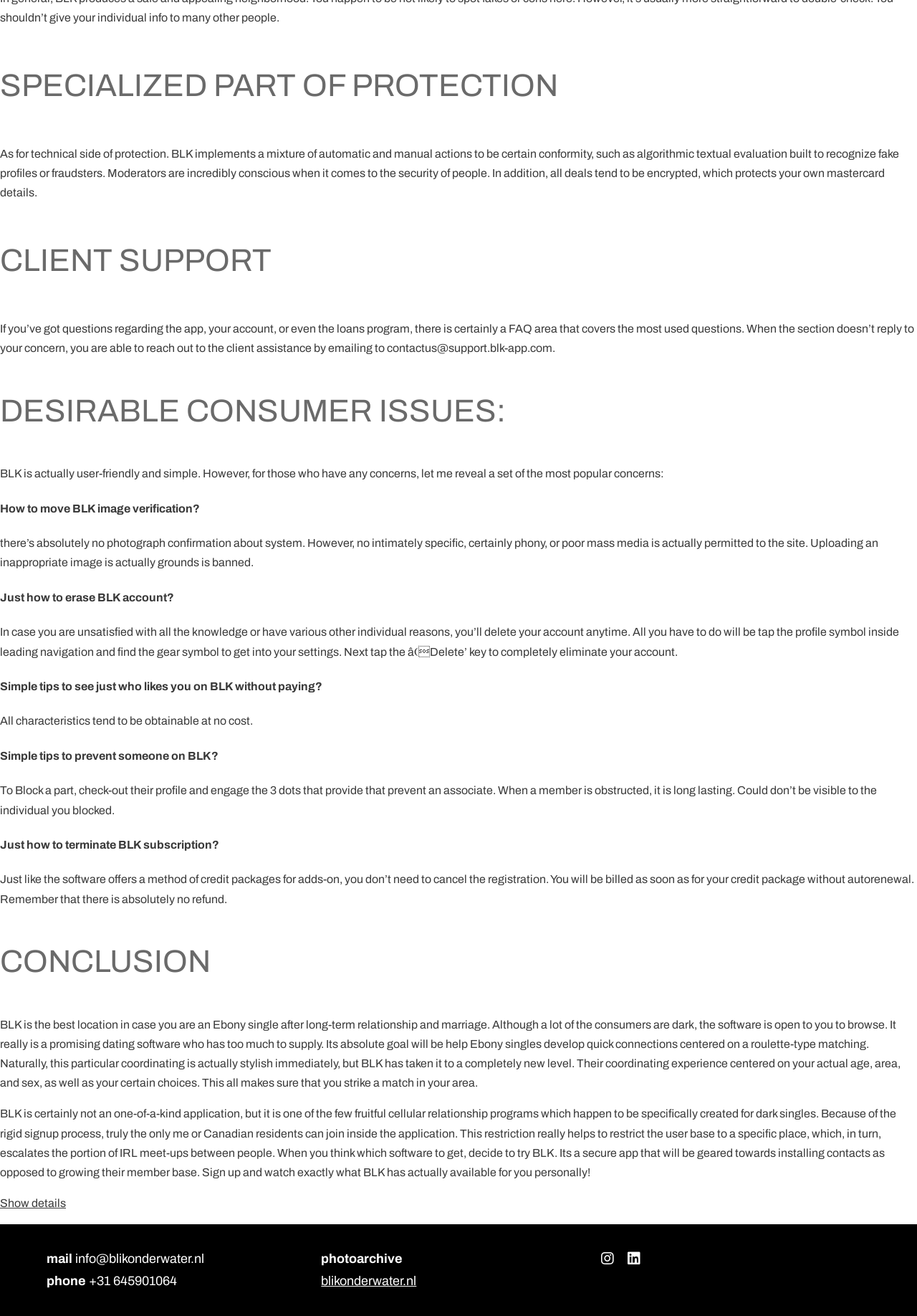Based on the provided description, "Show details", find the bounding box of the corresponding UI element in the screenshot.

[0.0, 0.91, 0.072, 0.919]